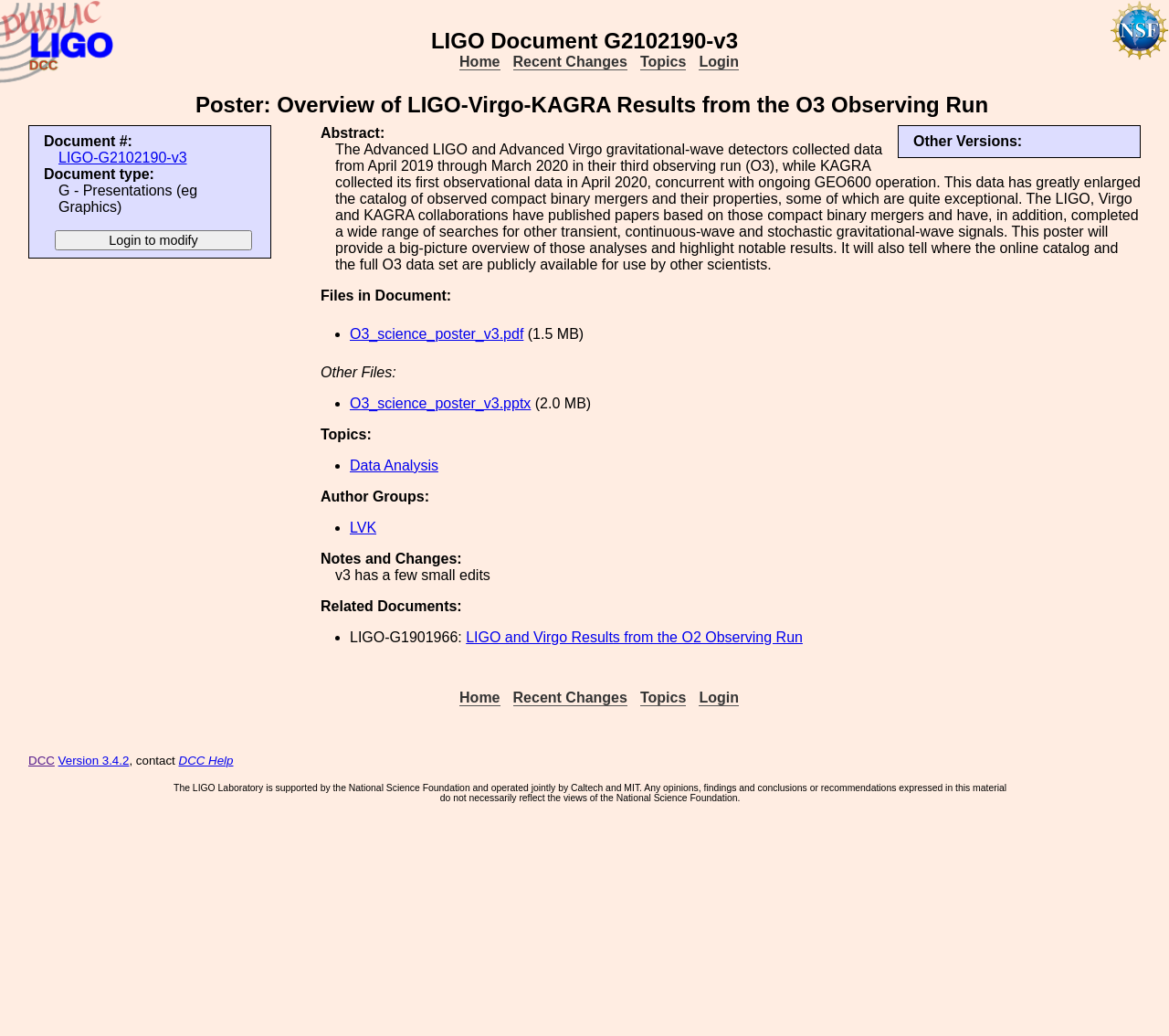What is the version of the DCC?
Using the information presented in the image, please offer a detailed response to the question.

I found the answer by looking at the link 'Version 3.4.2' at the bottom of the webpage.